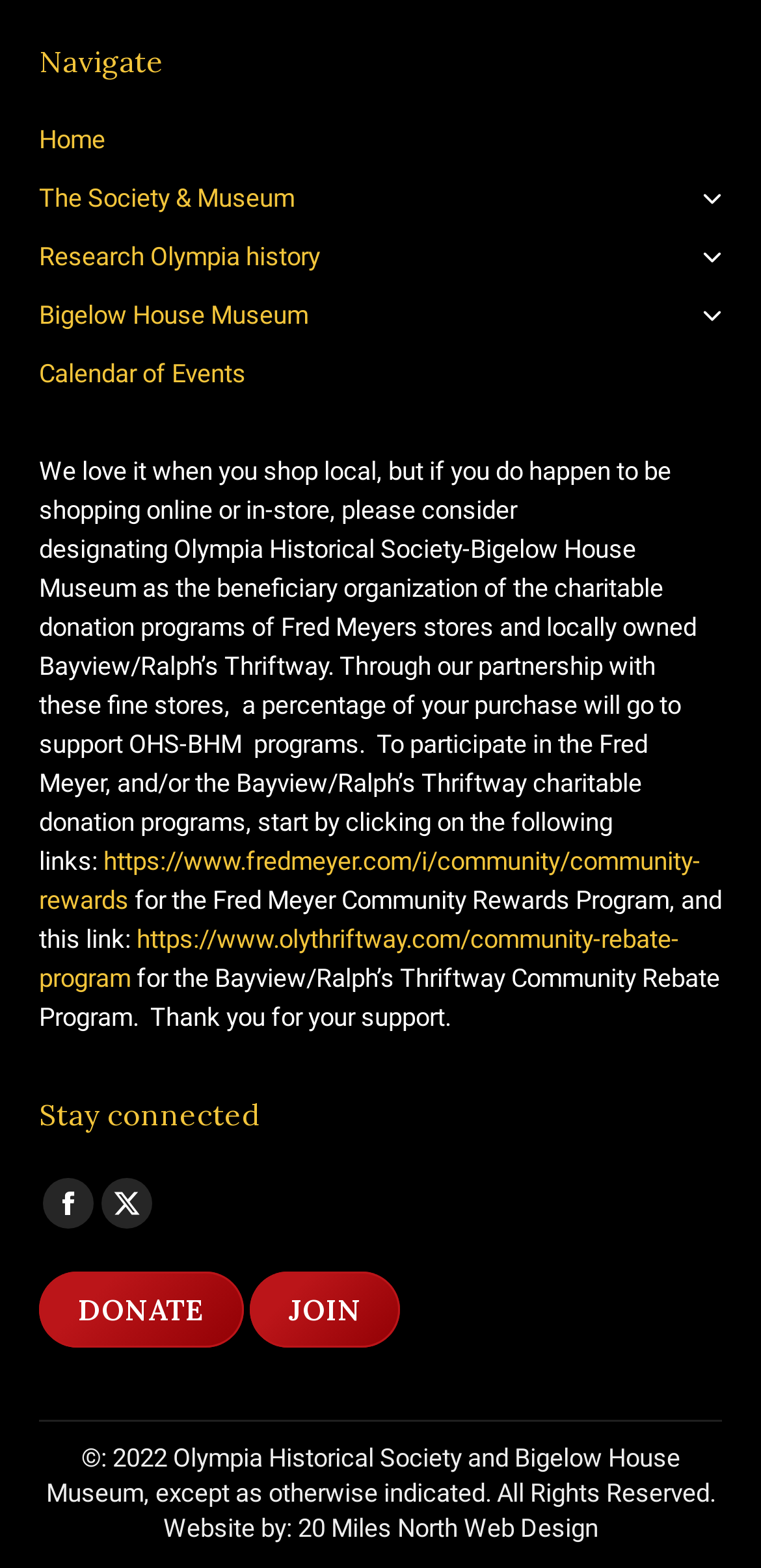How many social media platforms are mentioned?
Answer with a single word or phrase by referring to the visual content.

2